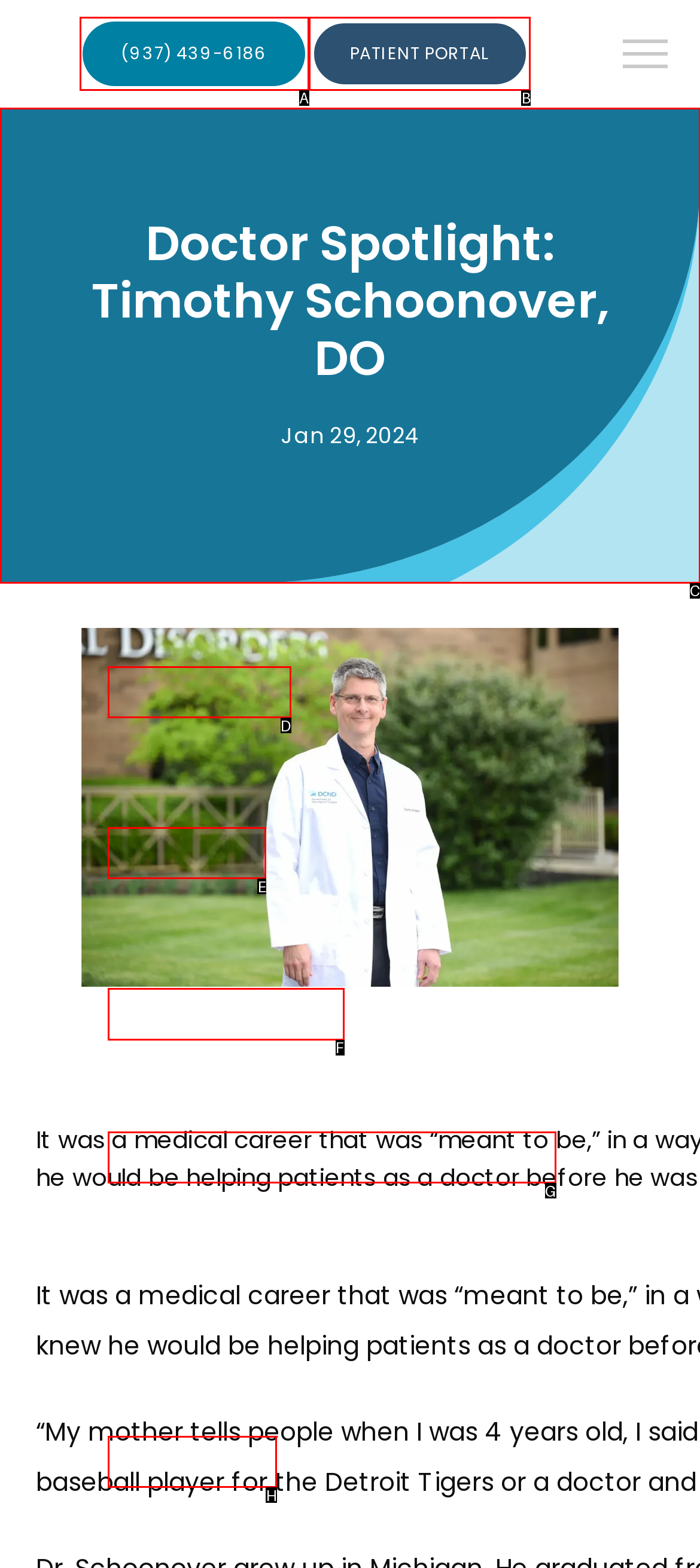Indicate the UI element to click to perform the task: View Doctor Spotlight: Timothy Schoonover, DO article. Reply with the letter corresponding to the chosen element.

C